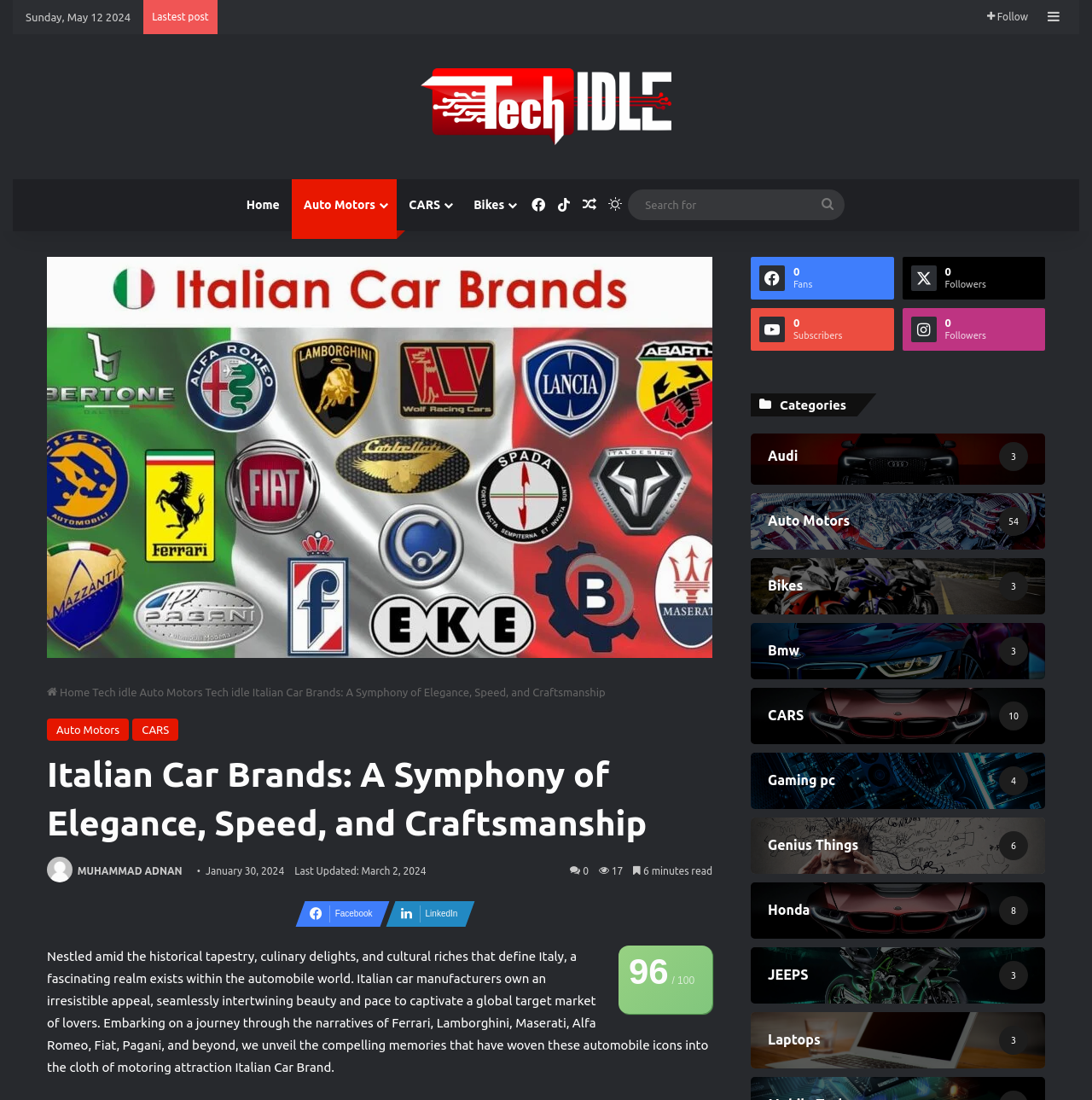Refer to the image and answer the question with as much detail as possible: What is the rating of the article out of 100?

I found the rating by looking at the section below the image, where it says '96/100'.